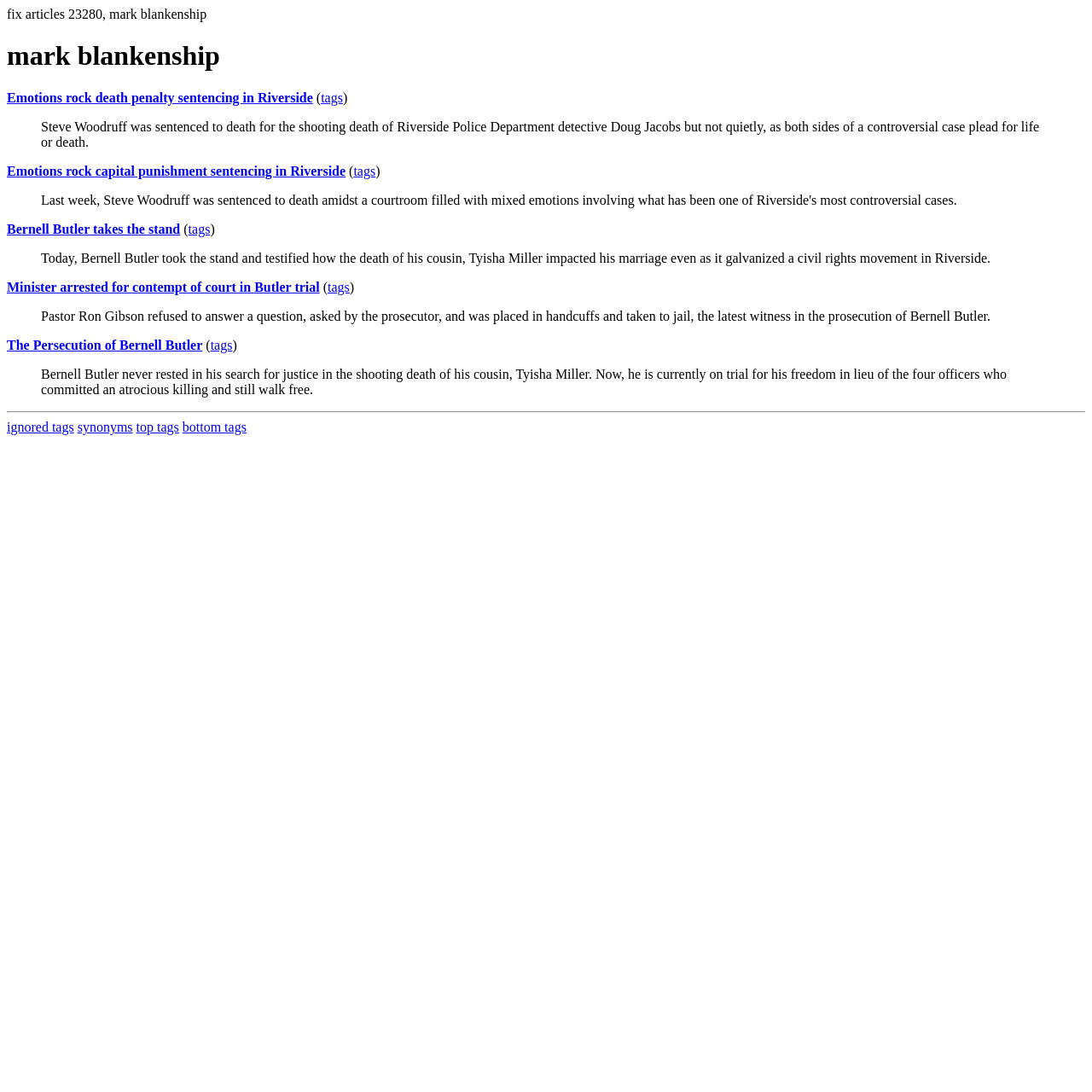How many links are there in the webpage with the text 'tags'?
Refer to the image and provide a detailed answer to the question.

The question can be answered by counting the number of links with the text 'tags' in the webpage. There are five such links, each associated with a different article or topic.